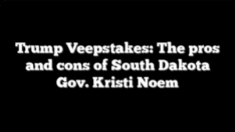Given the content of the image, can you provide a detailed answer to the question?
What is the context of the headline?

The headline is presented in a way that suggests it is an analysis or opinion piece, and the context implies a focus on Governor Kristi Noem's qualifications and the debate surrounding her candidacy for a vice-presidential position. This indicates that the context of the headline is a political discussion or debate.